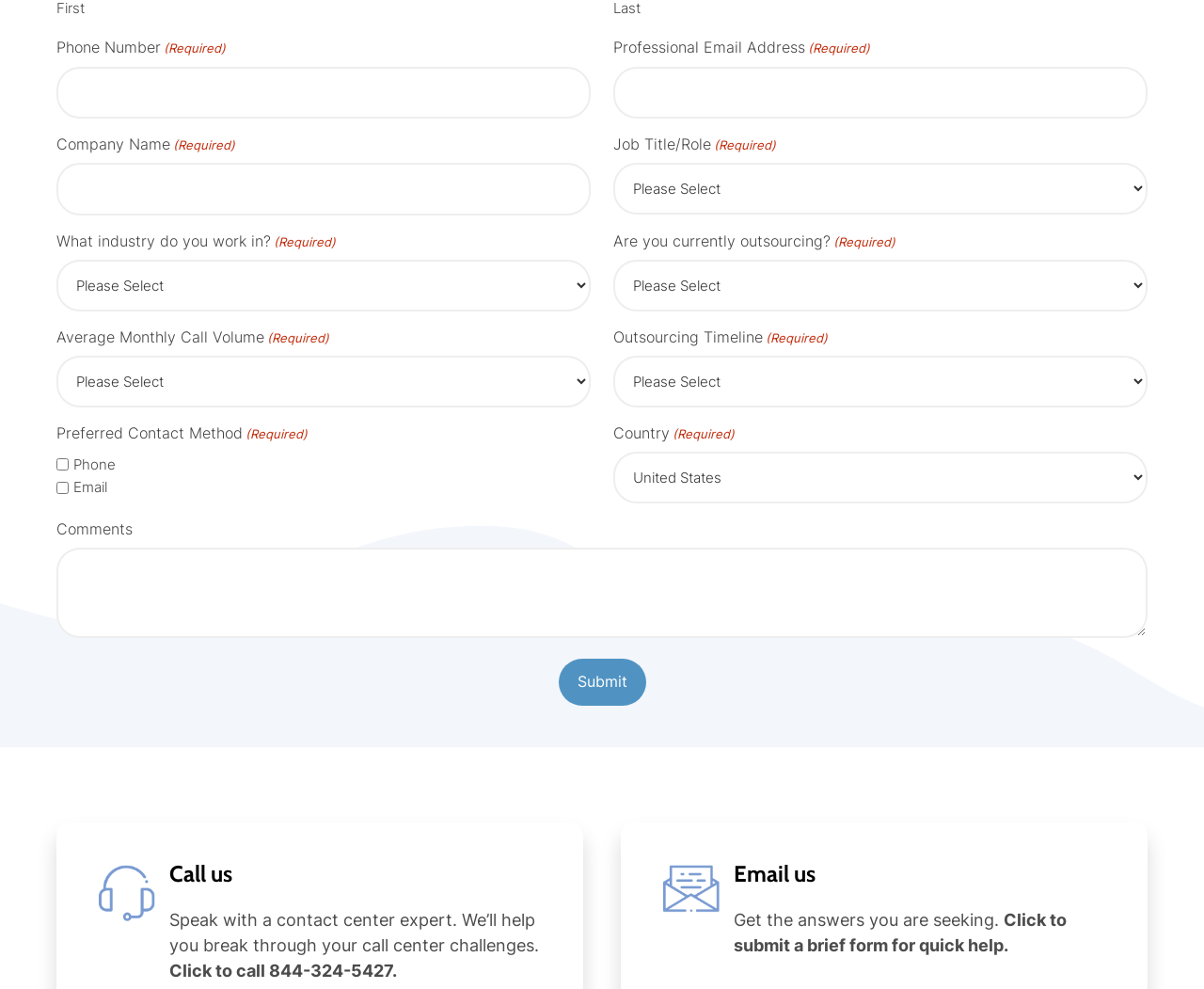Can you find the bounding box coordinates for the element to click on to achieve the instruction: "Select job title"?

[0.509, 0.165, 0.953, 0.217]